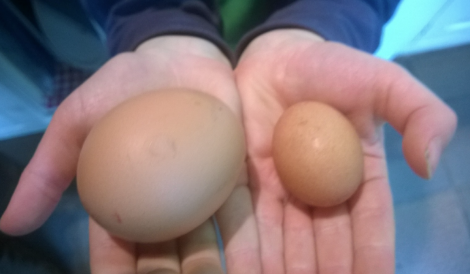Answer the question in a single word or phrase:
How many hands are visible in the image?

Two